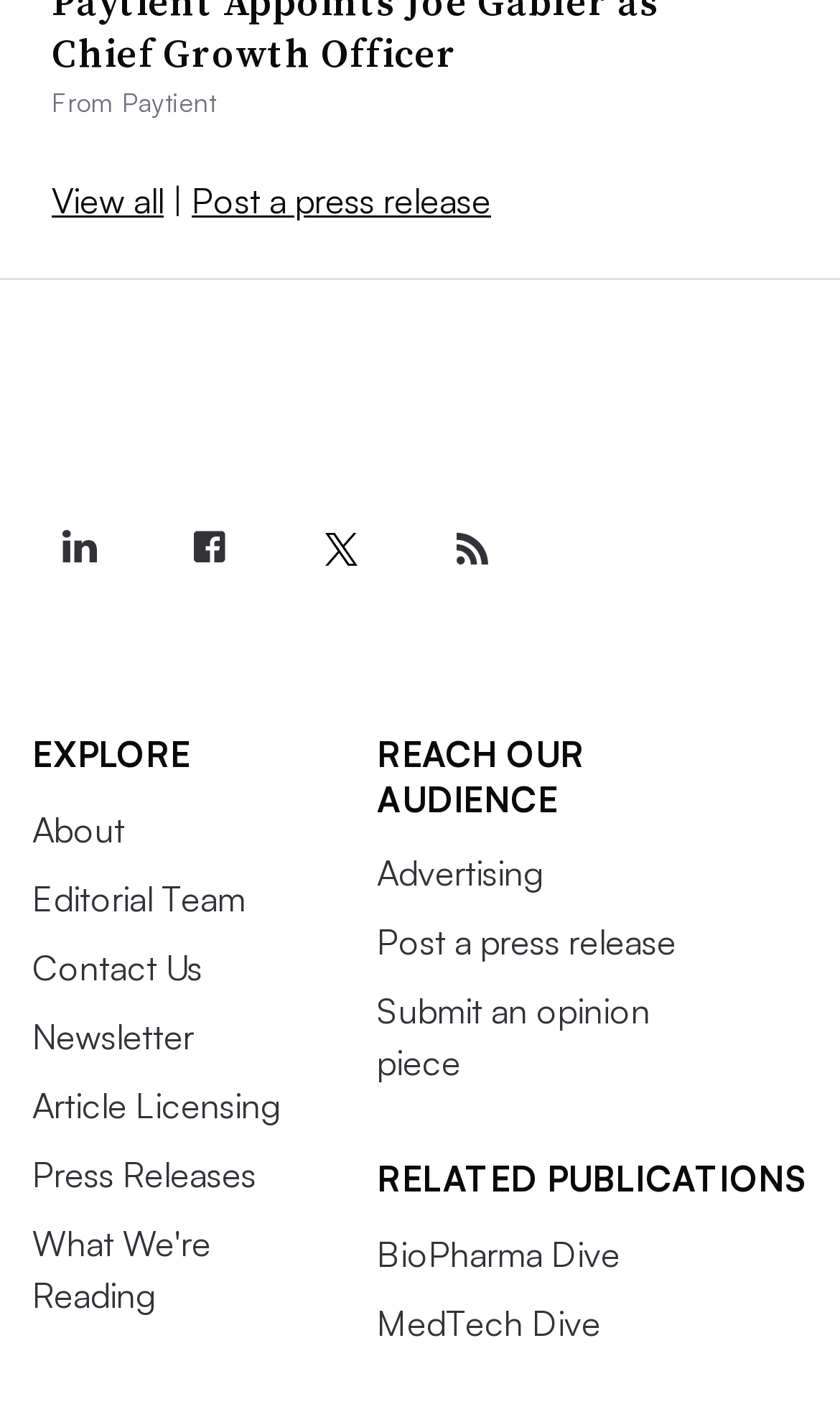Please find the bounding box coordinates for the clickable element needed to perform this instruction: "View all press release items".

[0.062, 0.126, 0.195, 0.156]